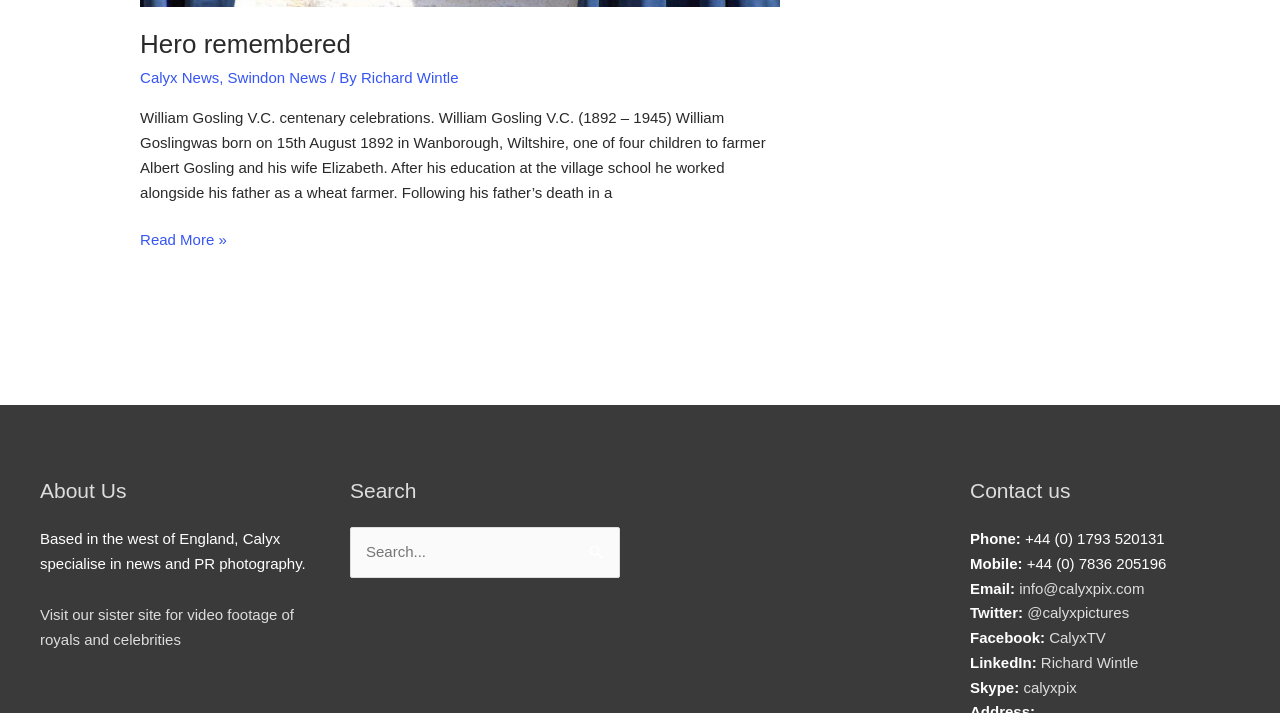Locate the bounding box coordinates of the area to click to fulfill this instruction: "Follow Calyx on Twitter". The bounding box should be presented as four float numbers between 0 and 1, in the order [left, top, right, bottom].

[0.803, 0.848, 0.882, 0.871]